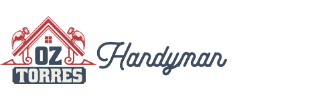Where does OZ Torres Handyman provide its services?
Answer the question with a single word or phrase by looking at the picture.

Austin